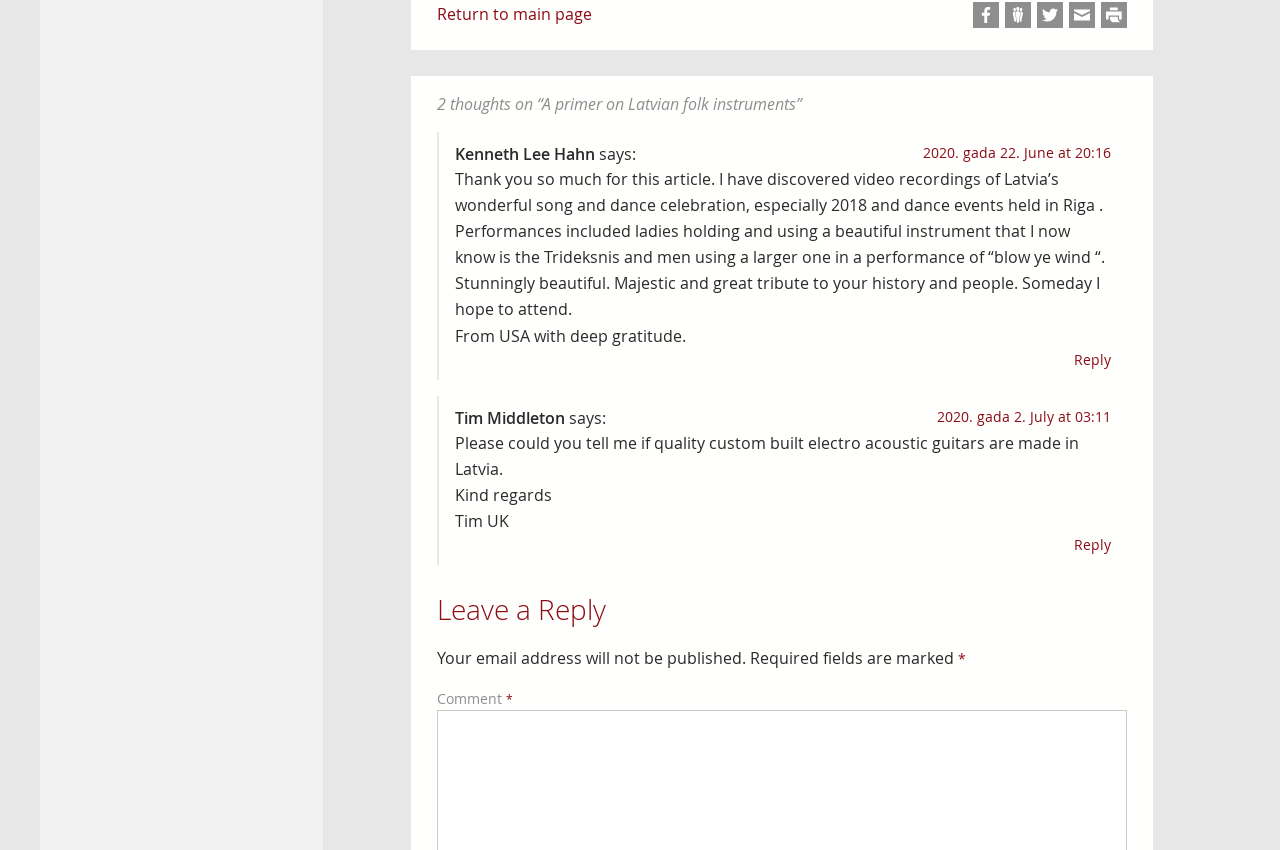Please find the bounding box coordinates of the element's region to be clicked to carry out this instruction: "Visit Facebook".

[0.76, 0.002, 0.78, 0.032]